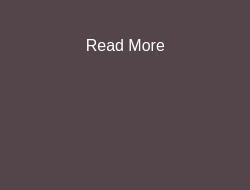Answer briefly with one word or phrase:
What type of services does Galaxy Locksmith Store offer?

Locksmith services